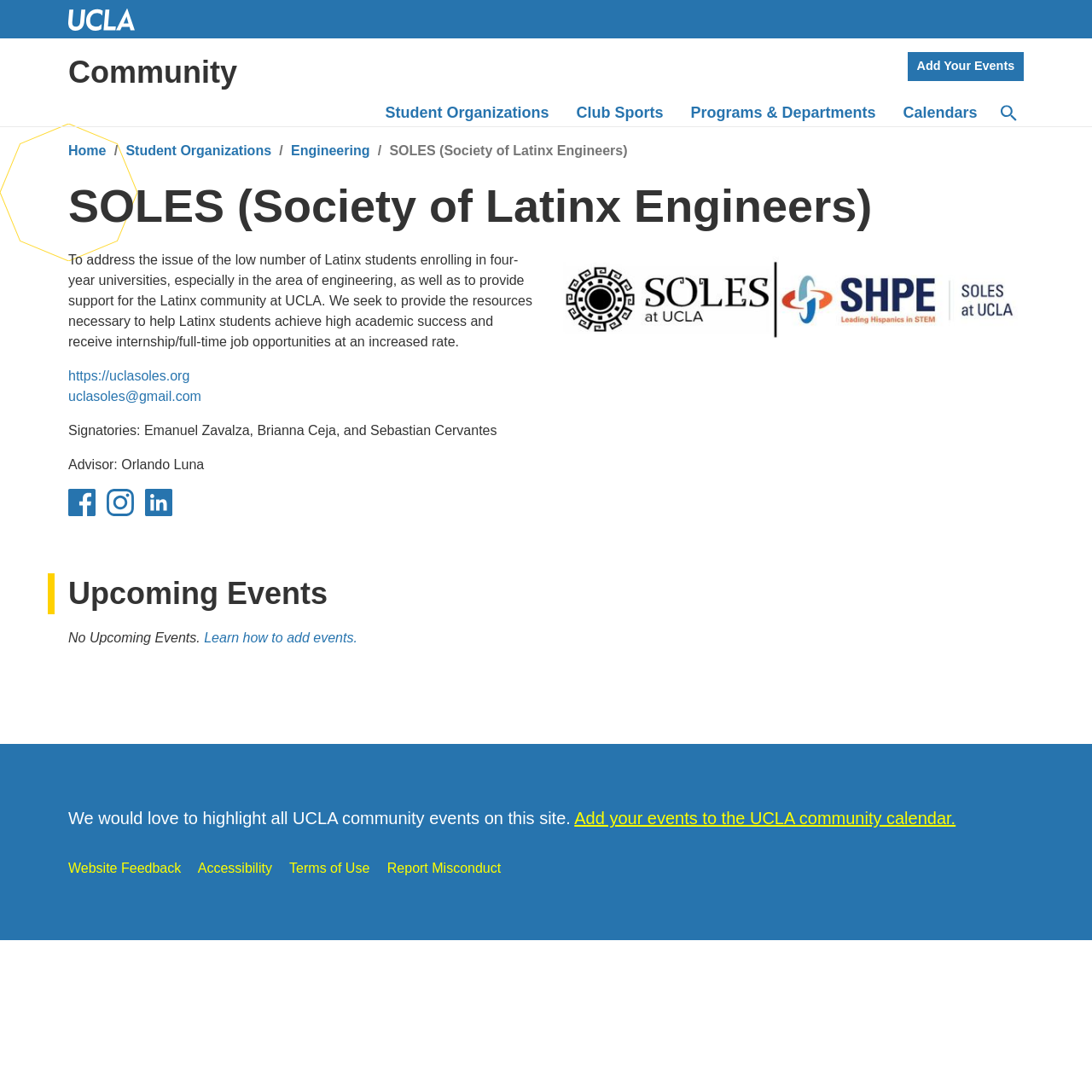How can I add events to the UCLA community calendar?
Please answer the question with a detailed response using the information from the screenshot.

The link 'Add your events to the UCLA community calendar.' is located at the bottom of the webpage, which suggests that clicking on it will allow users to add events to the UCLA community calendar.